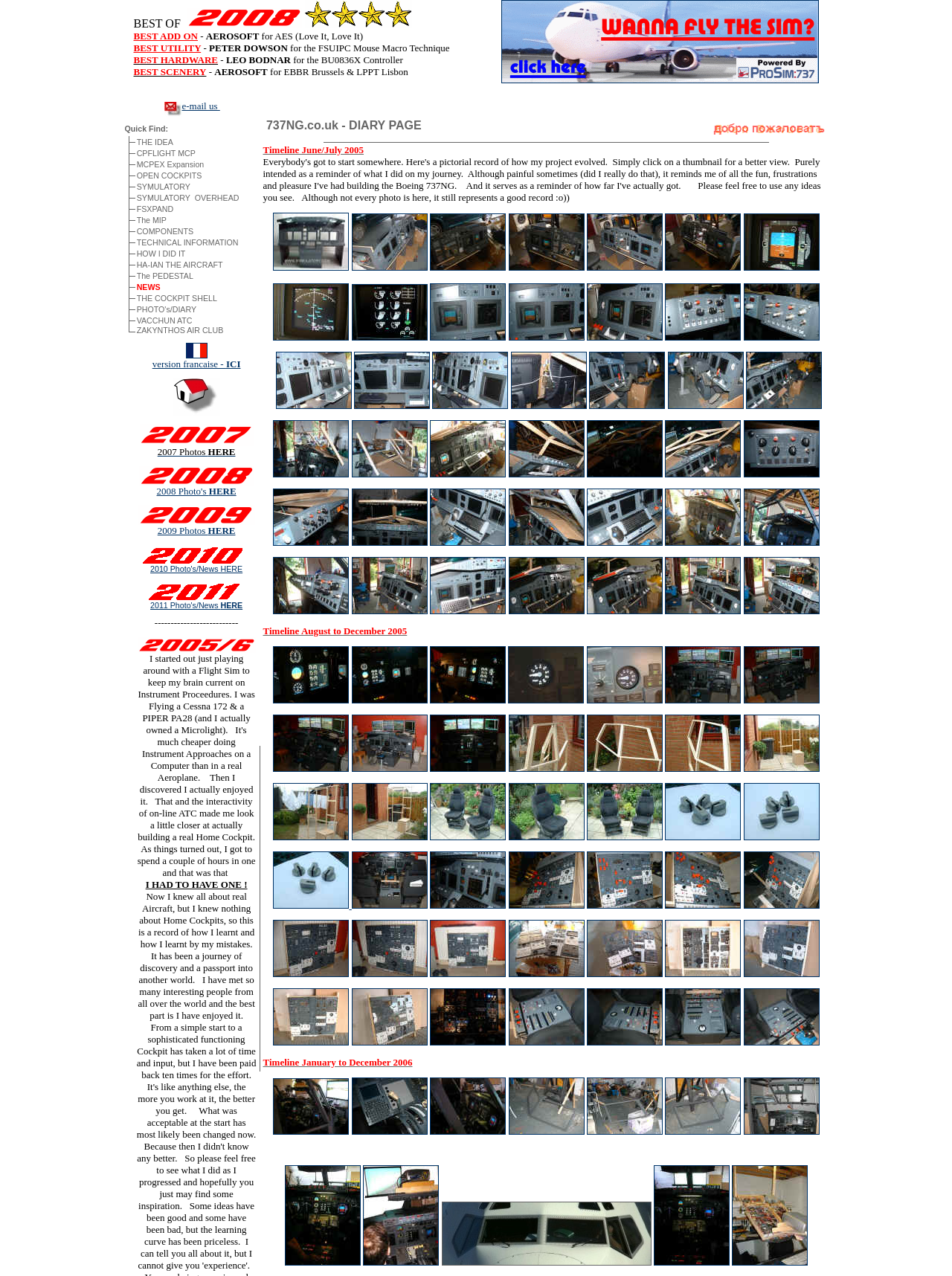What is the award category for Aerosoft?
Provide an in-depth and detailed answer to the question.

The text 'BEST ADD ON - AEROSOFT for AES (Love It, Love It)' in the first table cell of the webpage indicates that Aerosoft has won an award in the 'BEST ADD ON' category.